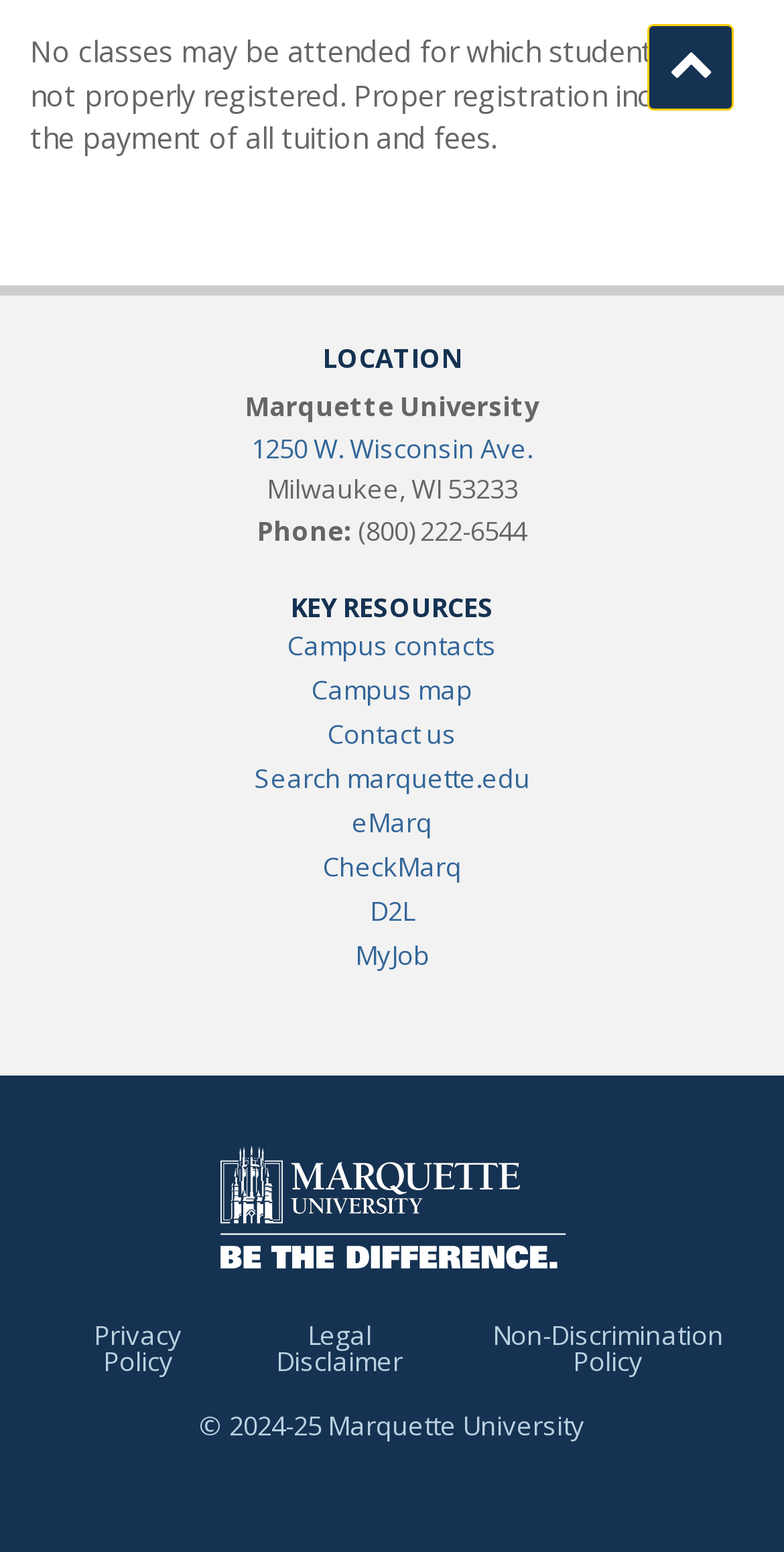Determine the bounding box coordinates of the region that needs to be clicked to achieve the task: "View campus map".

[0.397, 0.433, 0.603, 0.457]